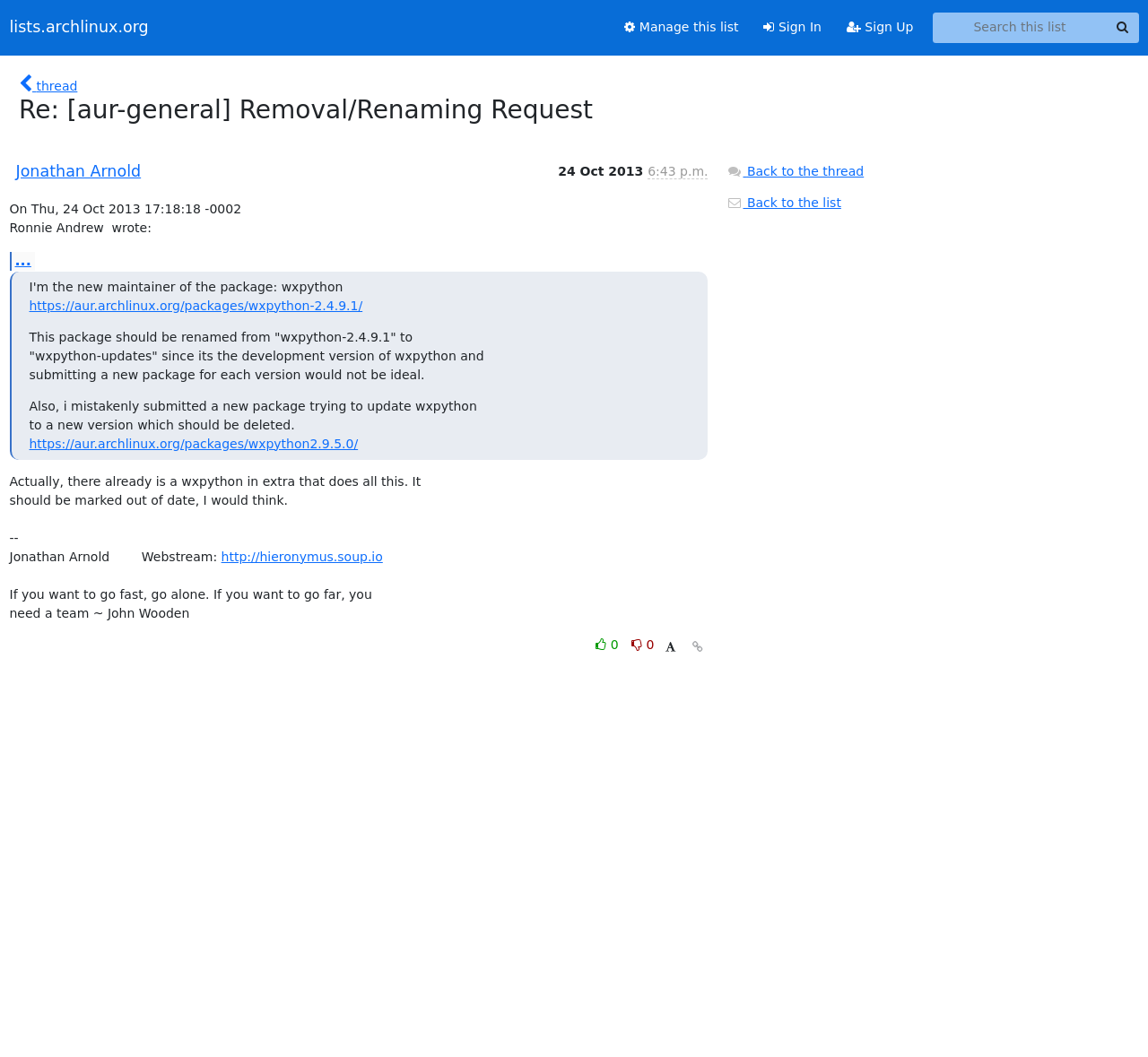Determine the bounding box of the UI component based on this description: "title="Display in fixed font"". The bounding box coordinates should be four float values between 0 and 1, i.e., [left, top, right, bottom].

[0.574, 0.601, 0.595, 0.624]